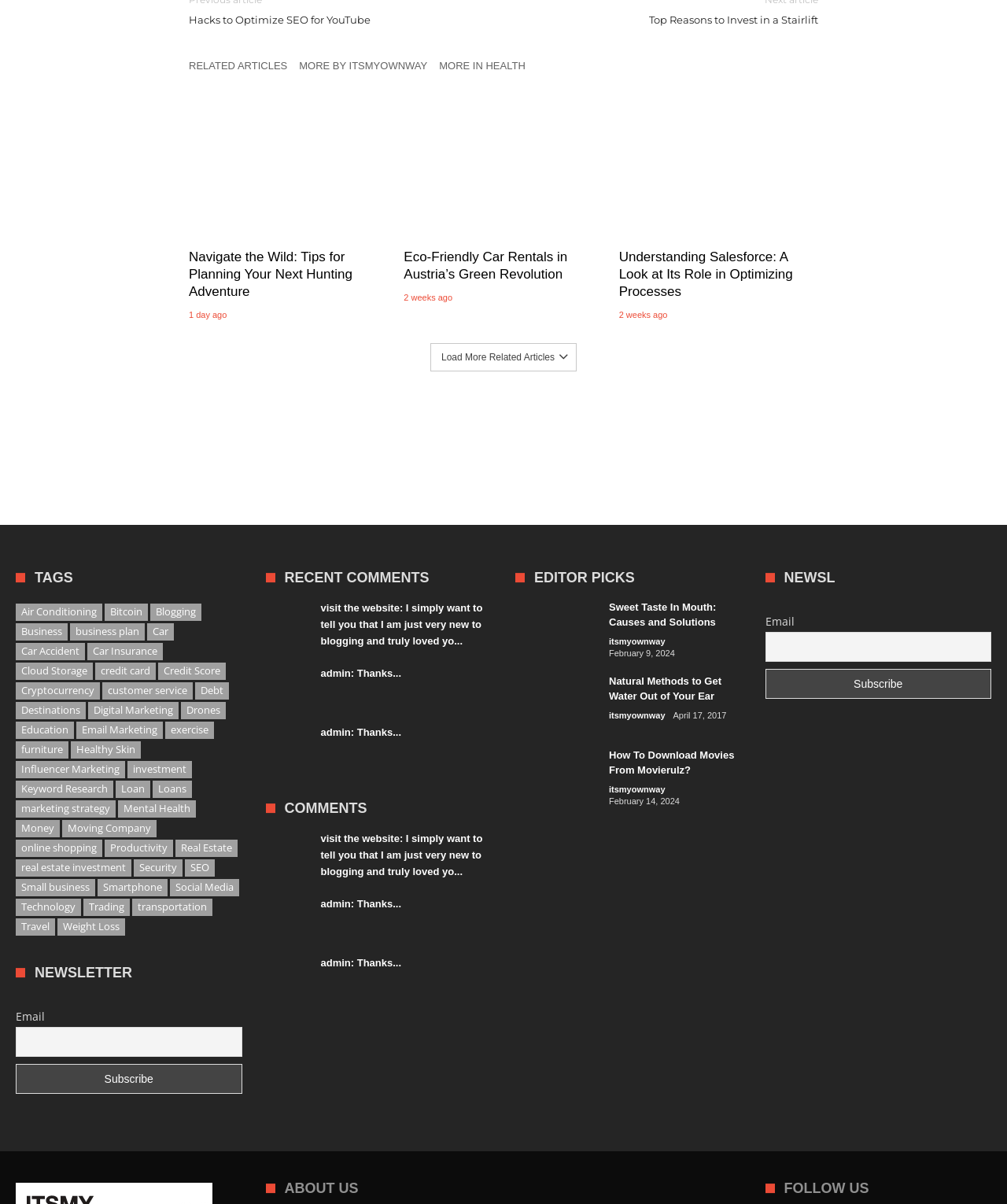Determine the bounding box coordinates for the HTML element described here: "real estate investment".

[0.016, 0.714, 0.13, 0.728]